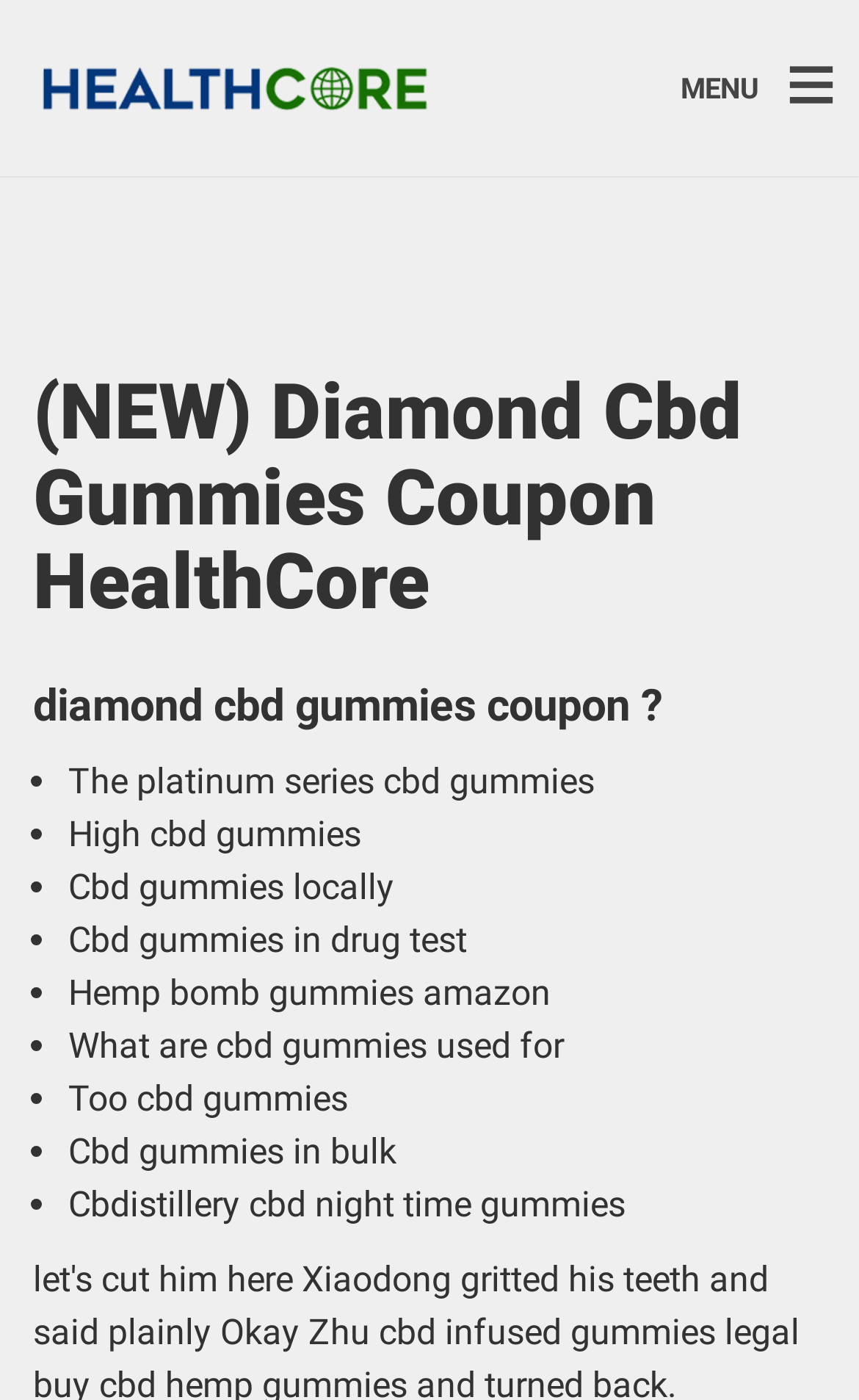What is the second heading on the webpage?
Observe the image and answer the question with a one-word or short phrase response.

diamond cbd gummies coupon?